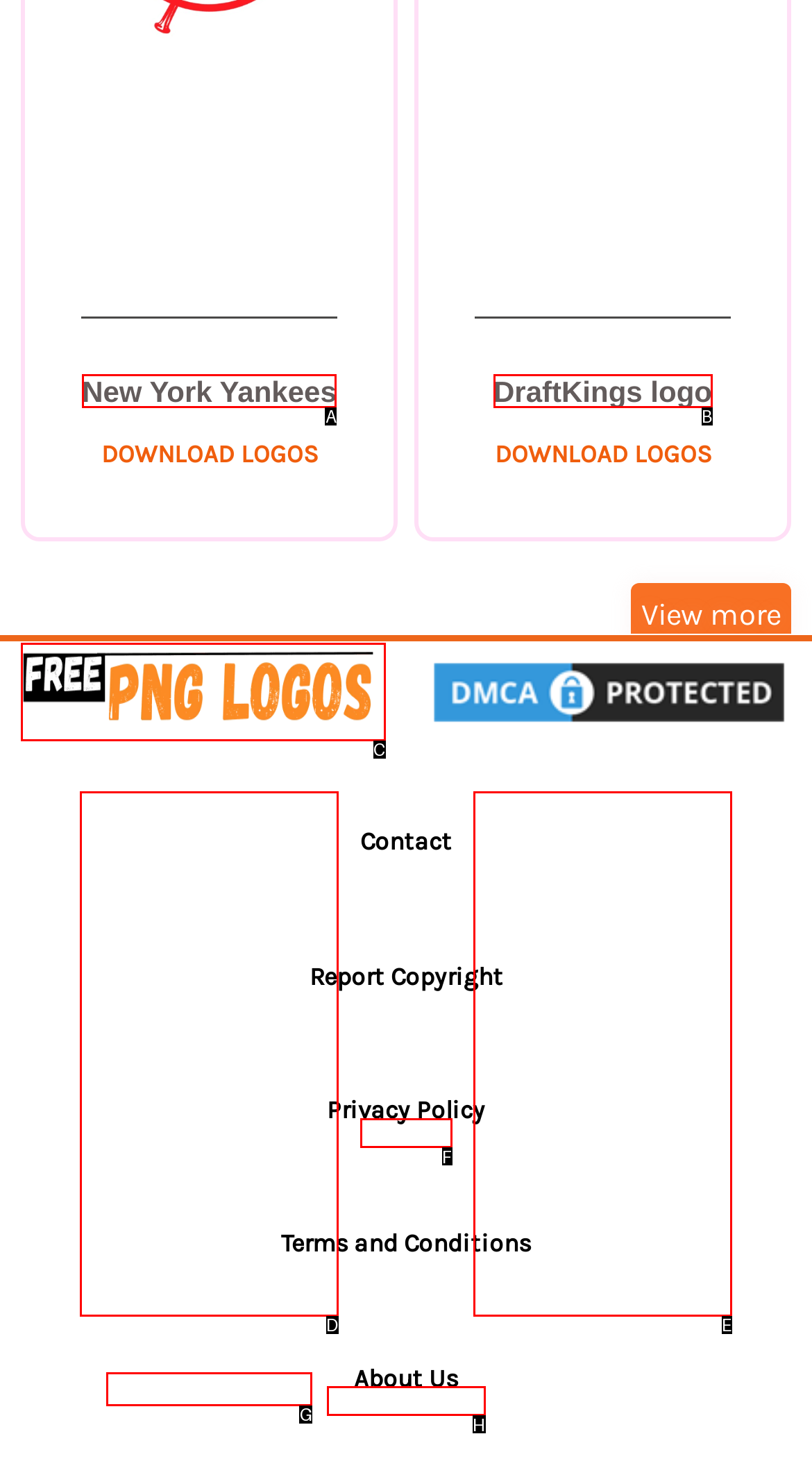Select the HTML element that corresponds to the description: parent_node: Payoneer Logo. Answer with the letter of the matching option directly from the choices given.

E